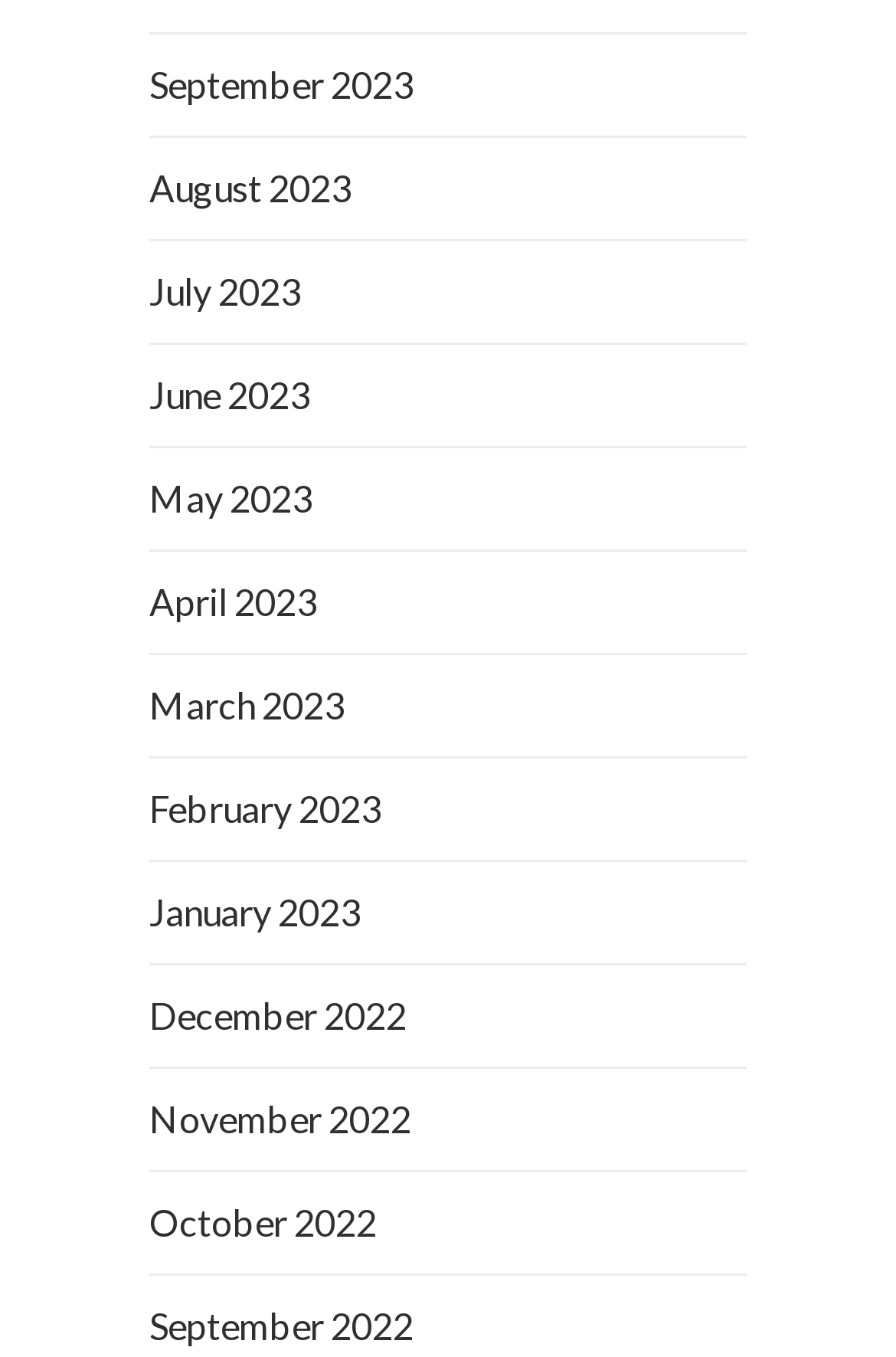Can you show the bounding box coordinates of the region to click on to complete the task described in the instruction: "check May 2023"?

[0.167, 0.351, 0.349, 0.383]